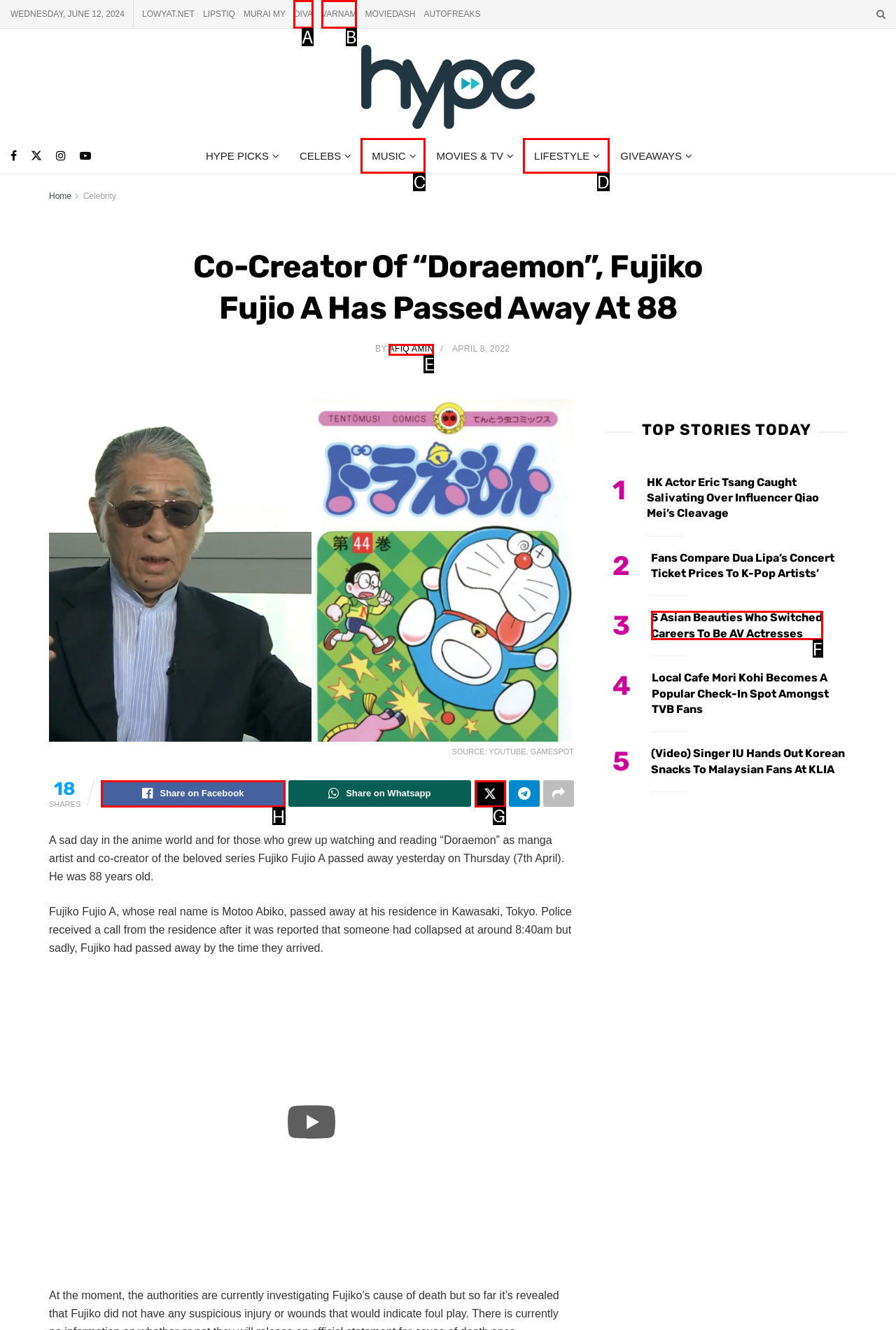Point out the specific HTML element to click to complete this task: Share on Facebook Reply with the letter of the chosen option.

H